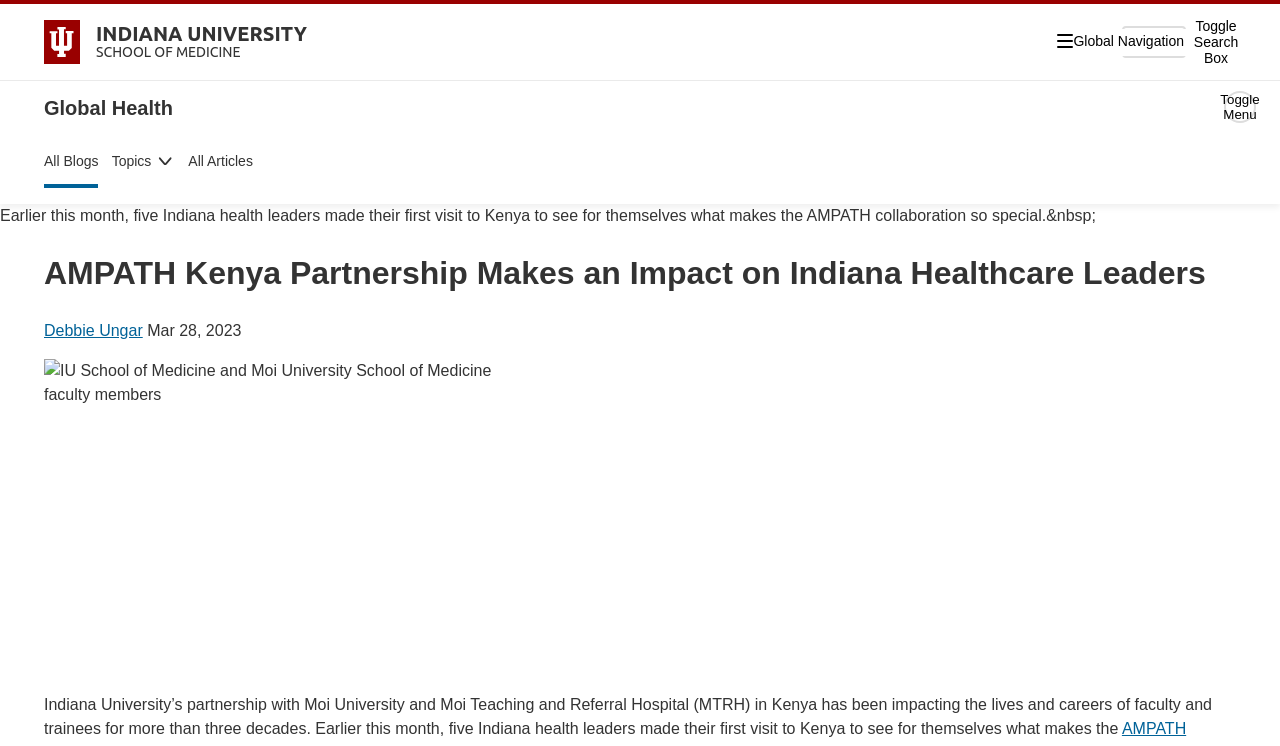Please provide a short answer using a single word or phrase for the question:
What is the topic of the article?

Global Health